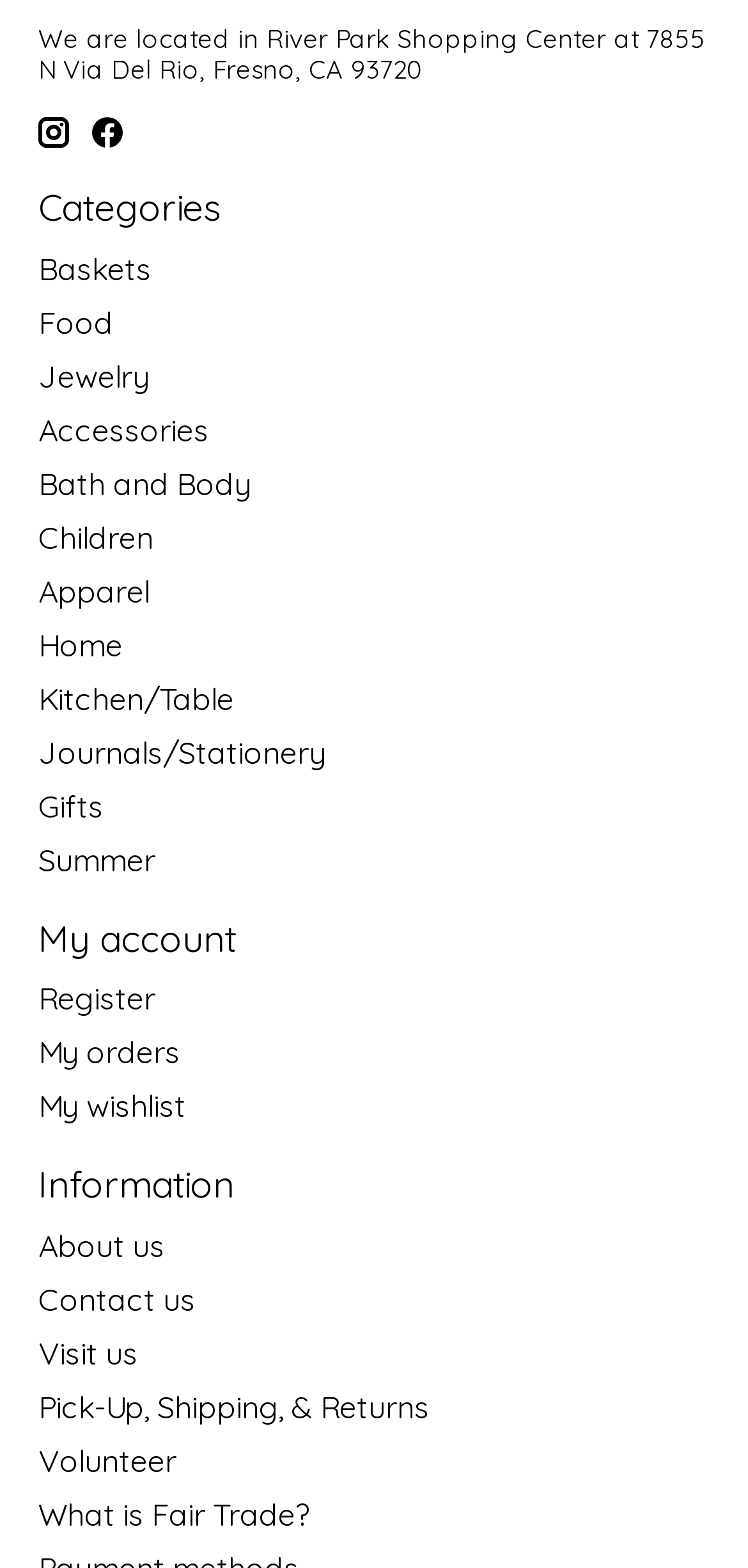Highlight the bounding box coordinates of the element you need to click to perform the following instruction: "Visit us."

[0.051, 0.85, 0.185, 0.875]